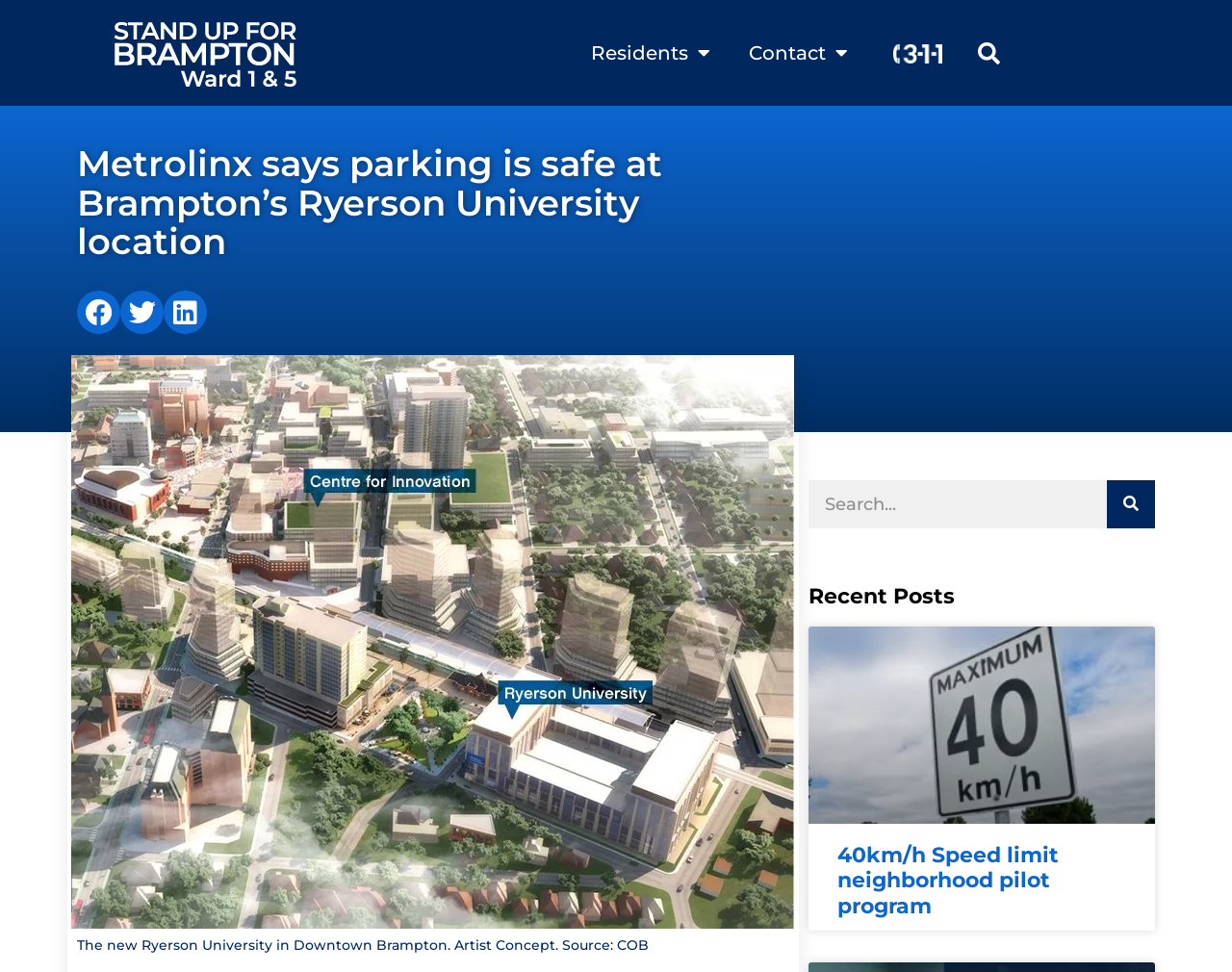Analyze the image and answer the question with as much detail as possible: 
How many social media share buttons are there?

I counted the number of social media share buttons by looking at the buttons with labels 'Share on facebook', 'Share on twitter', and 'Share on linkedin'.